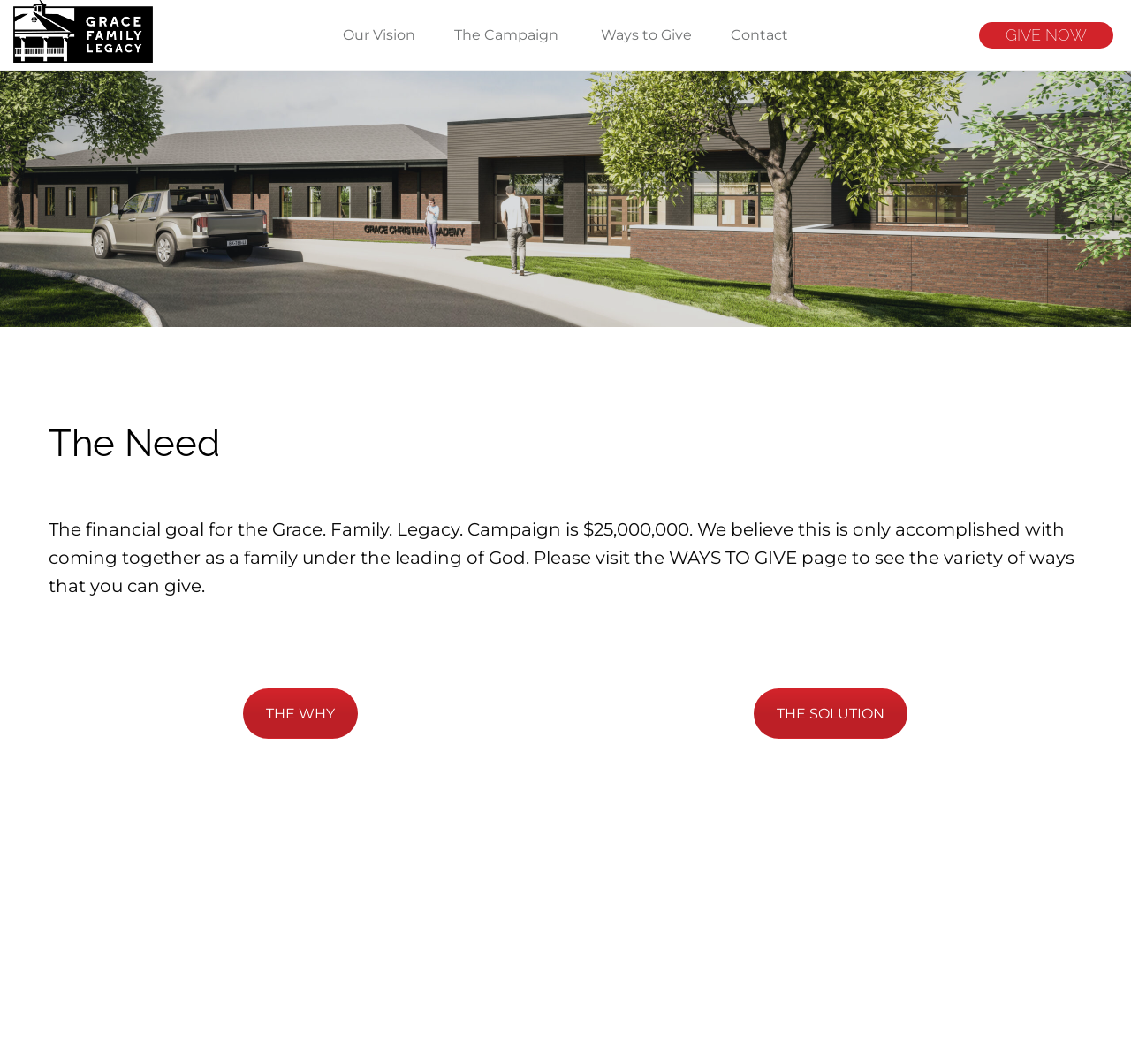Identify the bounding box coordinates of the element to click to follow this instruction: 'Contact Glenn'. Ensure the coordinates are four float values between 0 and 1, provided as [left, top, right, bottom].

None